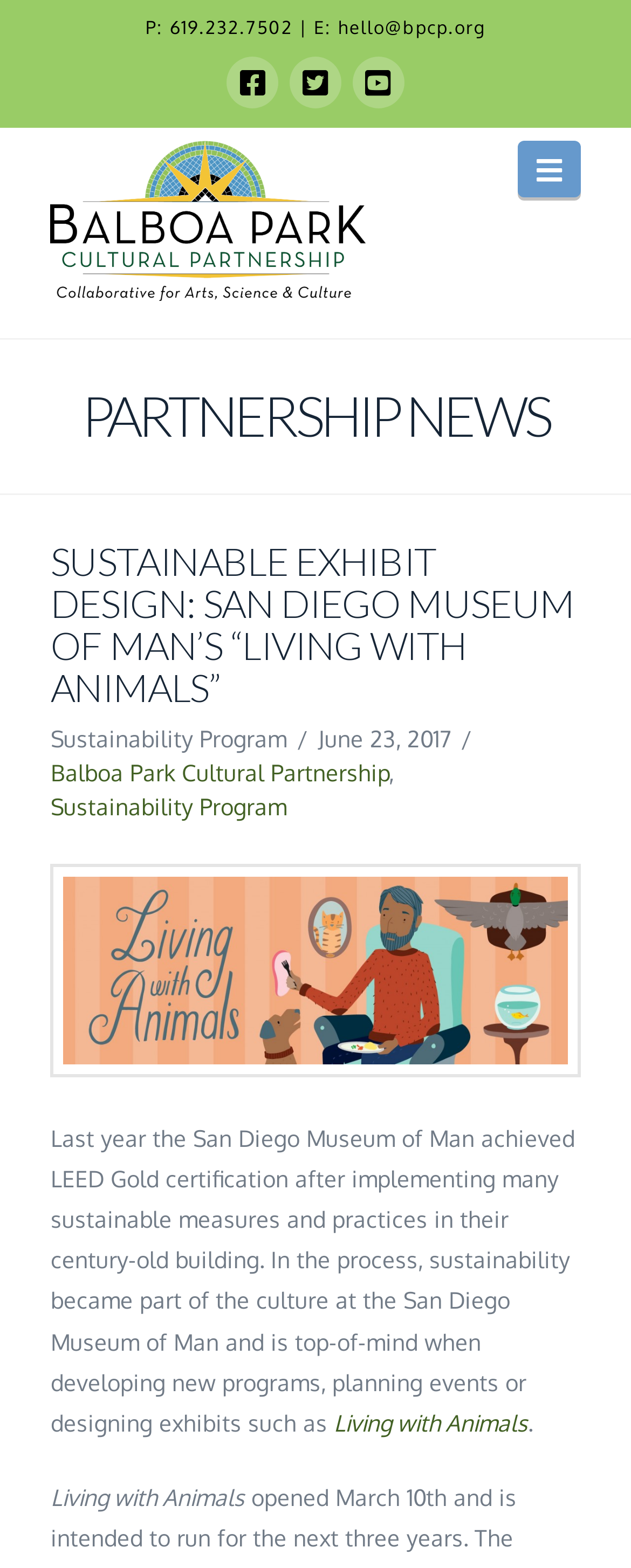What is the name of the exhibit mentioned in the webpage?
Provide a one-word or short-phrase answer based on the image.

Living with Animals